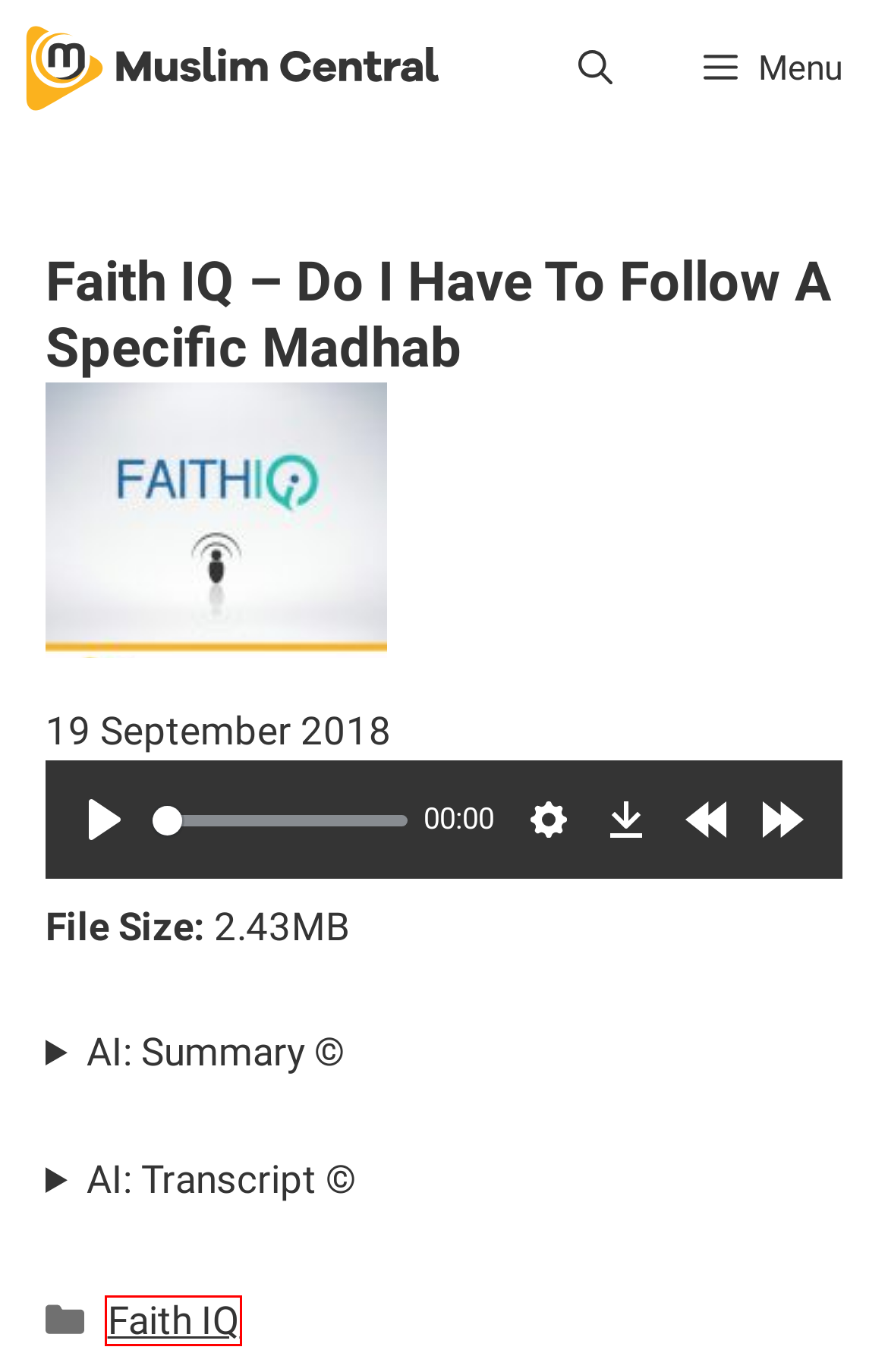Given a screenshot of a webpage with a red bounding box, please pick the webpage description that best fits the new webpage after clicking the element inside the bounding box. Here are the candidates:
A. Sponsors • Muslim Central
B. About • Muslim Central
C. Mohamad Baajour - Shield #08 Duaa for Cancer, Leprosy and any evil disease
D. Alif Central - Learn to Read the Quran
E. Audio Podcasts Platform • Muslim Central
F. Mufti Menk - Ramadan 2014 - Jumuah 4 - "Post Ramadan"
G. English Quran - Offline Ready Web App
H. Faith IQ • Lectures • Muslim Central

H